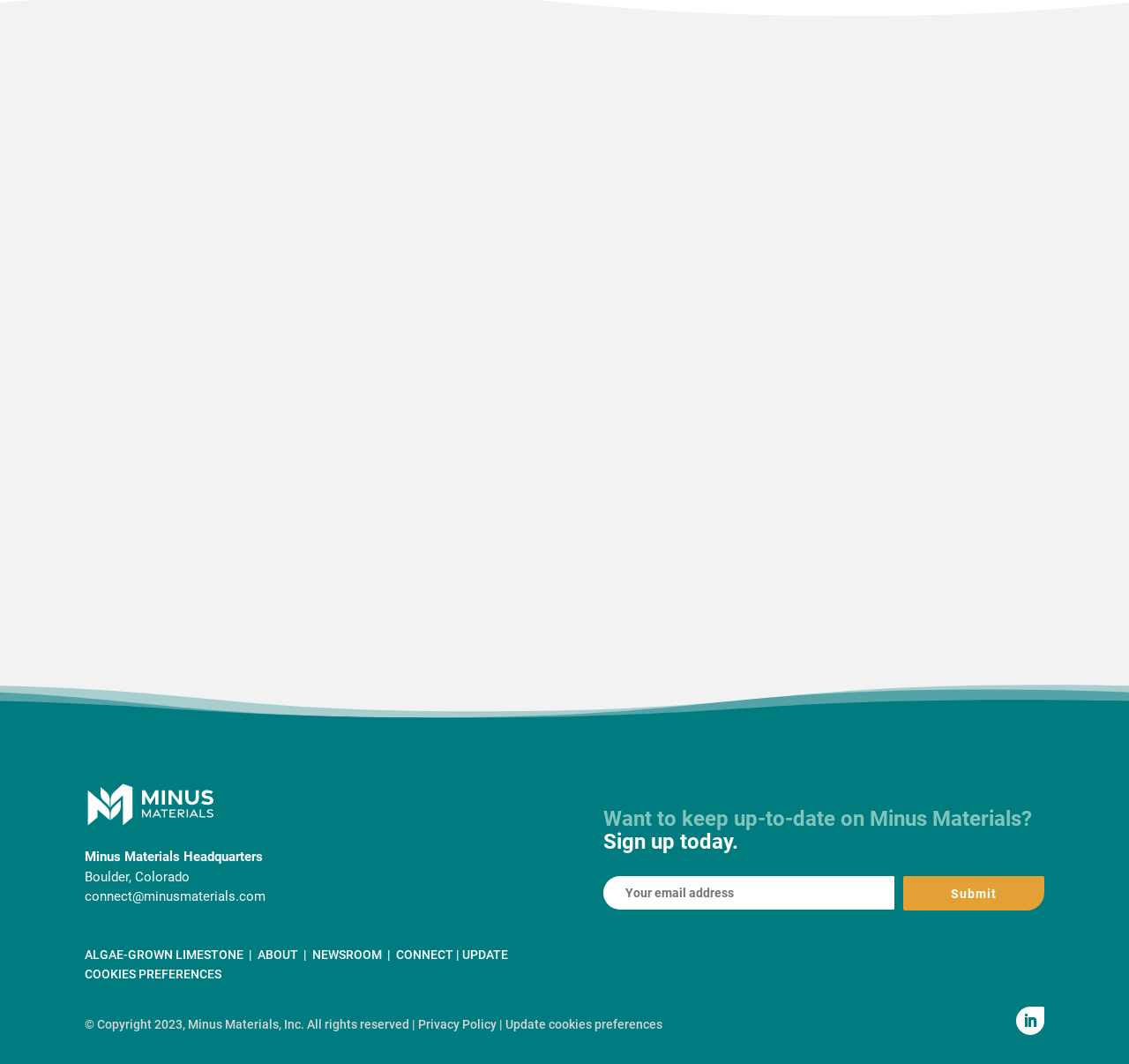Give a one-word or one-phrase response to the question:
What is the location of Minus Materials Headquarters?

Boulder, Colorado